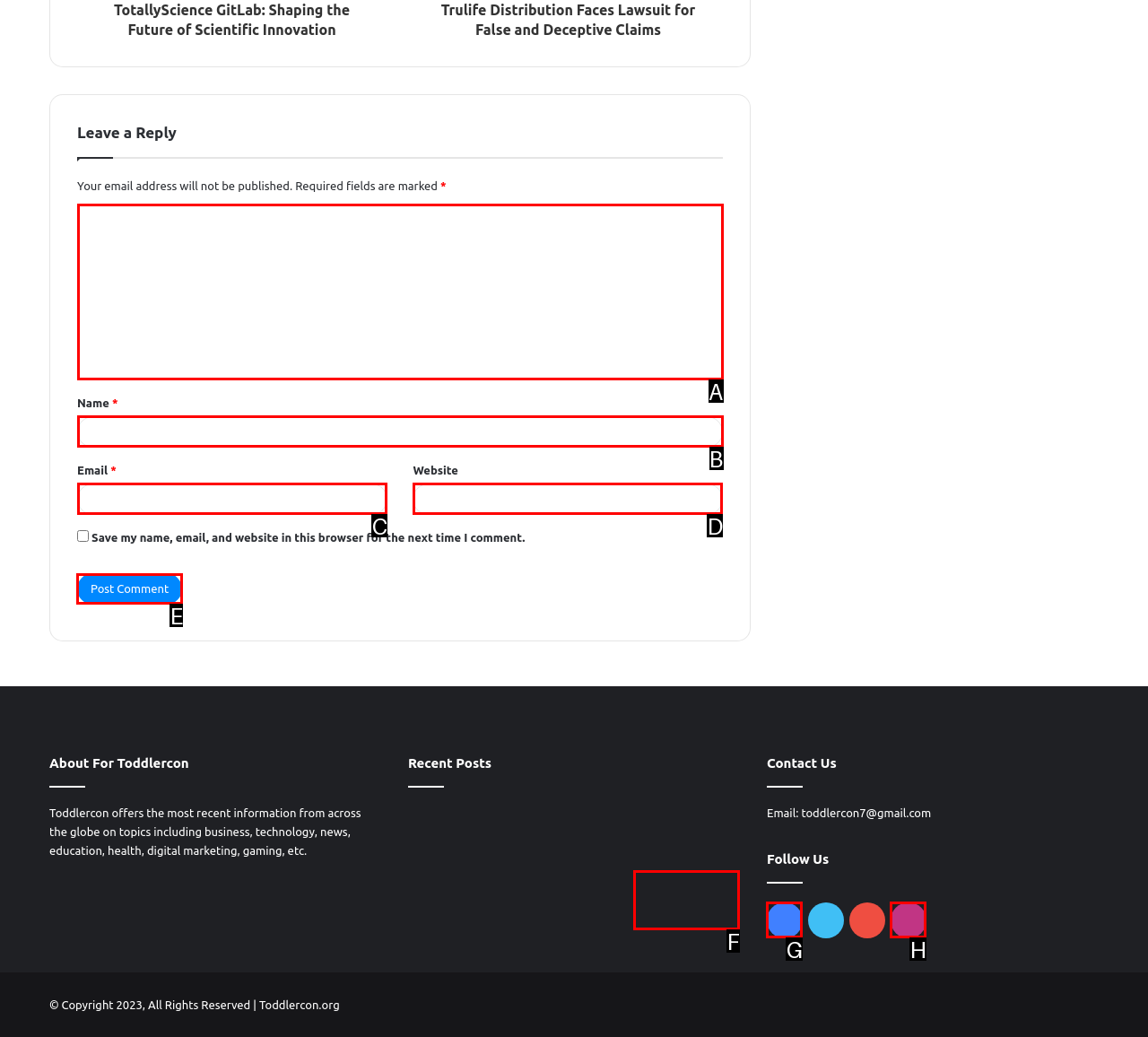Identify the correct choice to execute this task: Click Post Comment
Respond with the letter corresponding to the right option from the available choices.

E